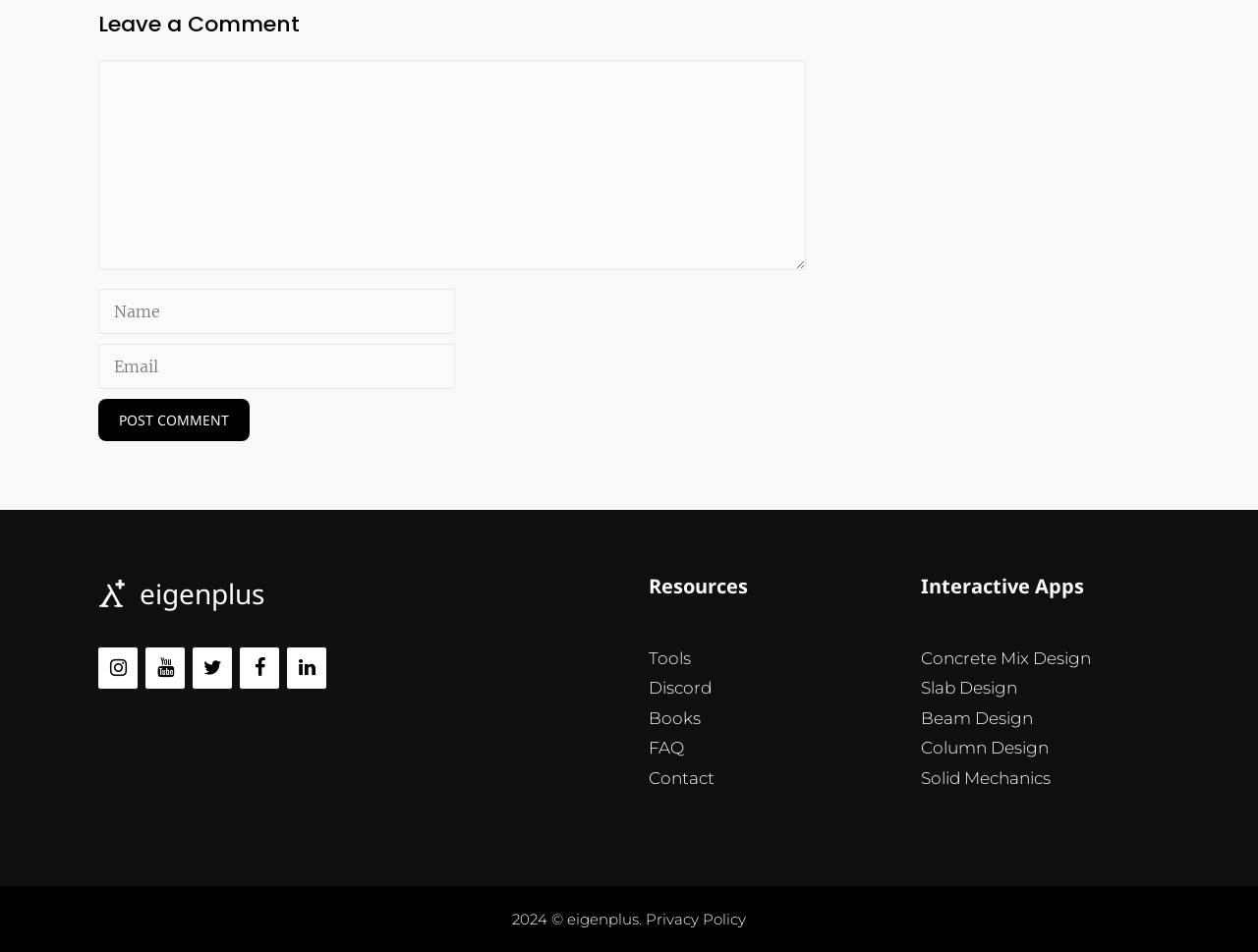Determine the bounding box coordinates for the element that should be clicked to follow this instruction: "visit Instagram". The coordinates should be given as four float numbers between 0 and 1, in the format [left, top, right, bottom].

[0.078, 0.68, 0.109, 0.723]